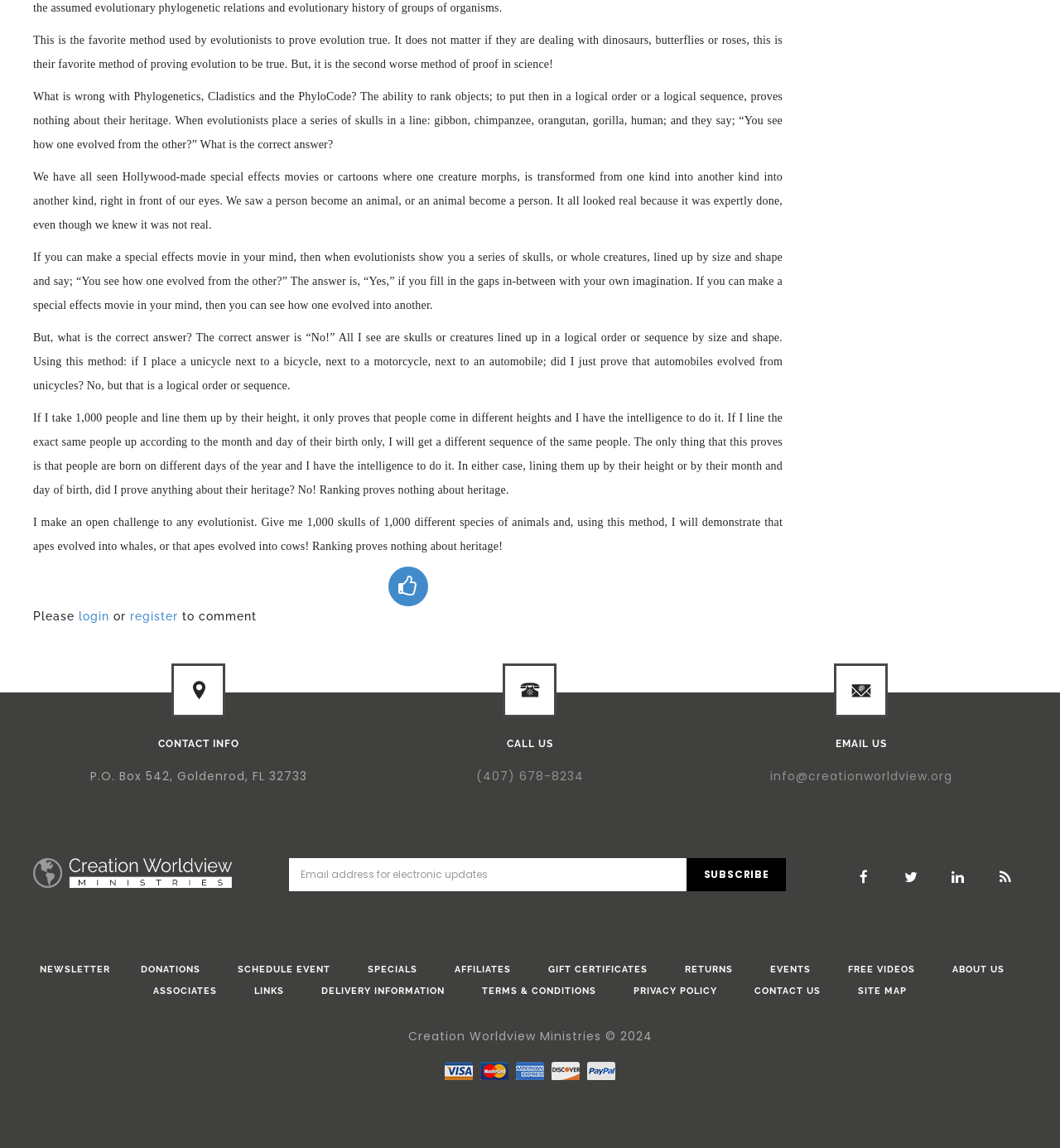Ascertain the bounding box coordinates for the UI element detailed here: "title="Facebook"". The coordinates should be provided as [left, top, right, bottom] with each value being a float between 0 and 1.

[0.798, 0.749, 0.831, 0.779]